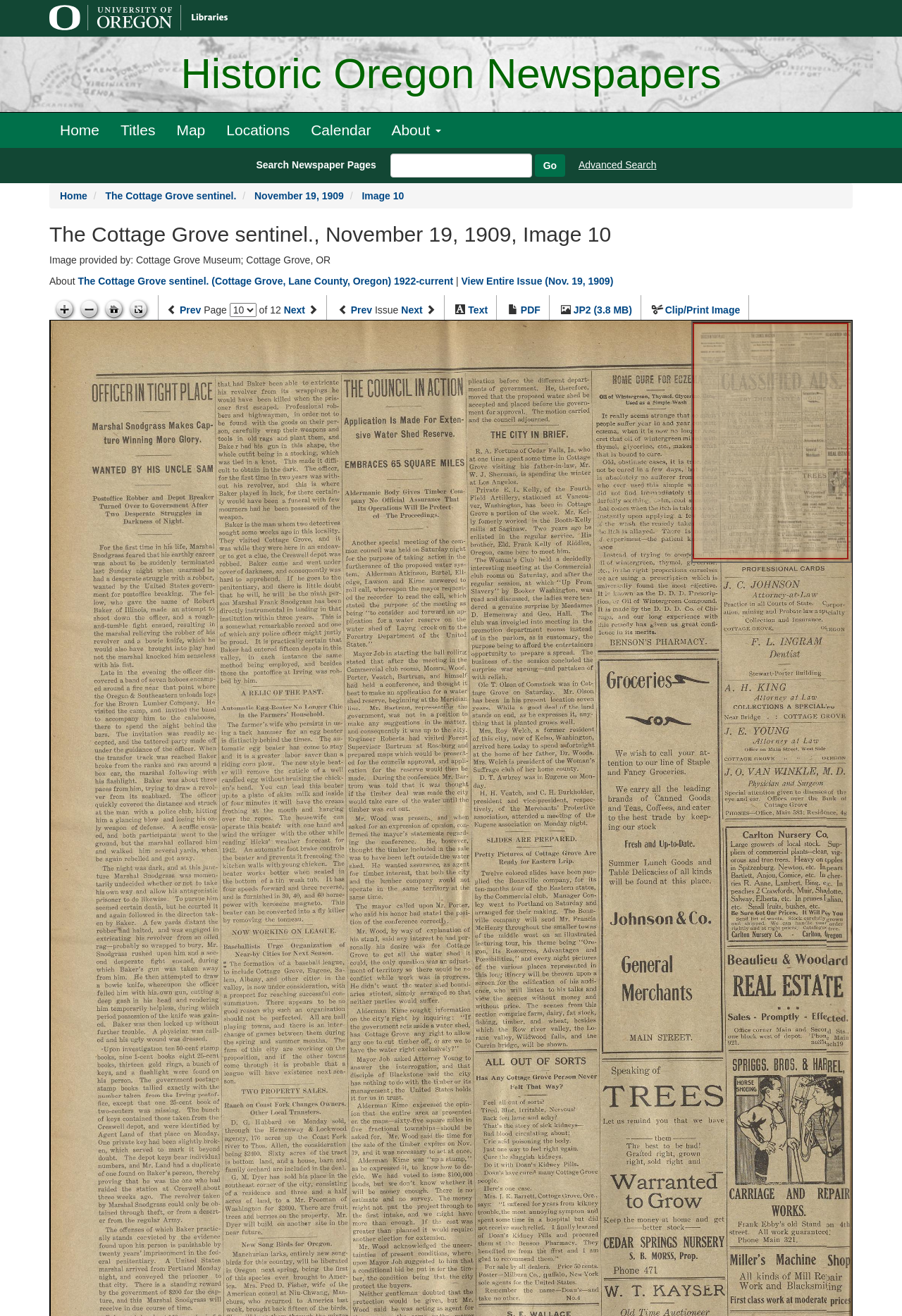Find the bounding box coordinates of the clickable area that will achieve the following instruction: "Subscribe to the newsletter".

None